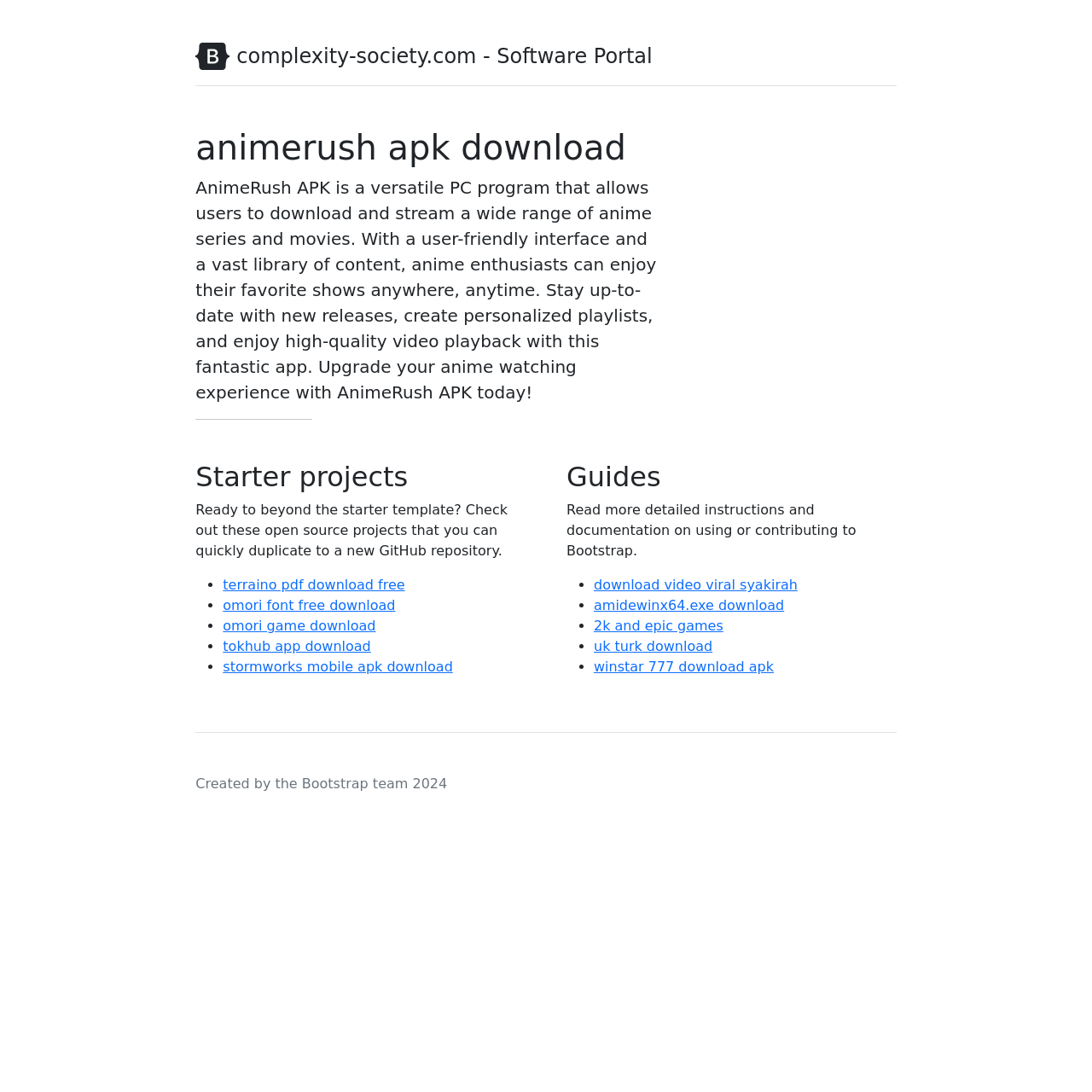Provide the text content of the webpage's main heading.

animerush apk download